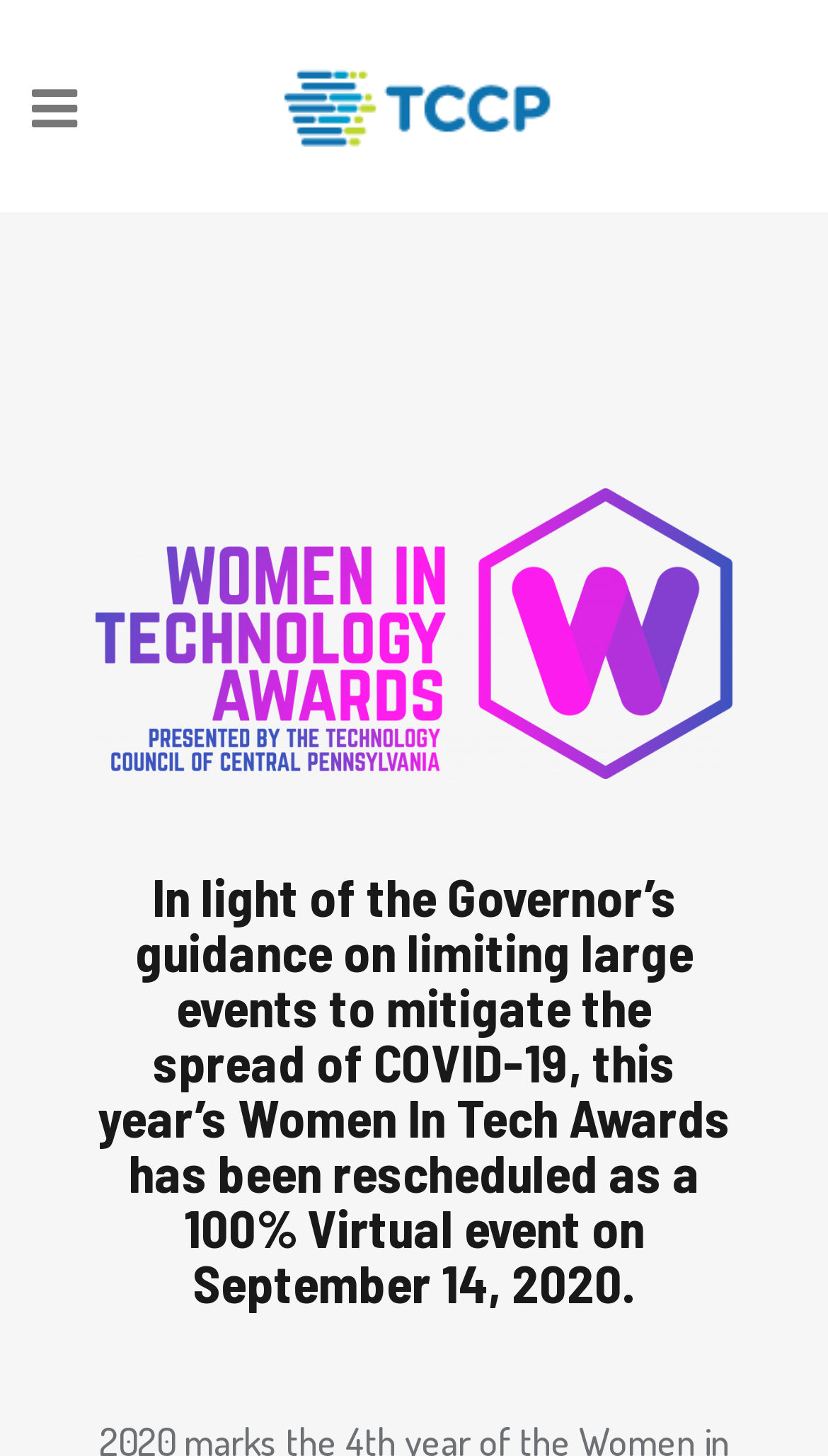Illustrate the webpage with a detailed description.

The webpage is about the Women in Tech Awards, specifically the 2020 event. At the top, there are two layout tables, one on the left and one on the right, which likely serve as headers or navigation bars. The right layout table contains a logo link, which is an image with the text "Logo". 

Below the headers, there is a large layout table that occupies most of the page. Within this table, there is a prominent image that takes up a significant portion of the page. Above the image, there is a heading that announces that the 2020 Women In Tech Awards has been rescheduled as a 100% Virtual event on September 14, 2020, due to the COVID-19 pandemic.